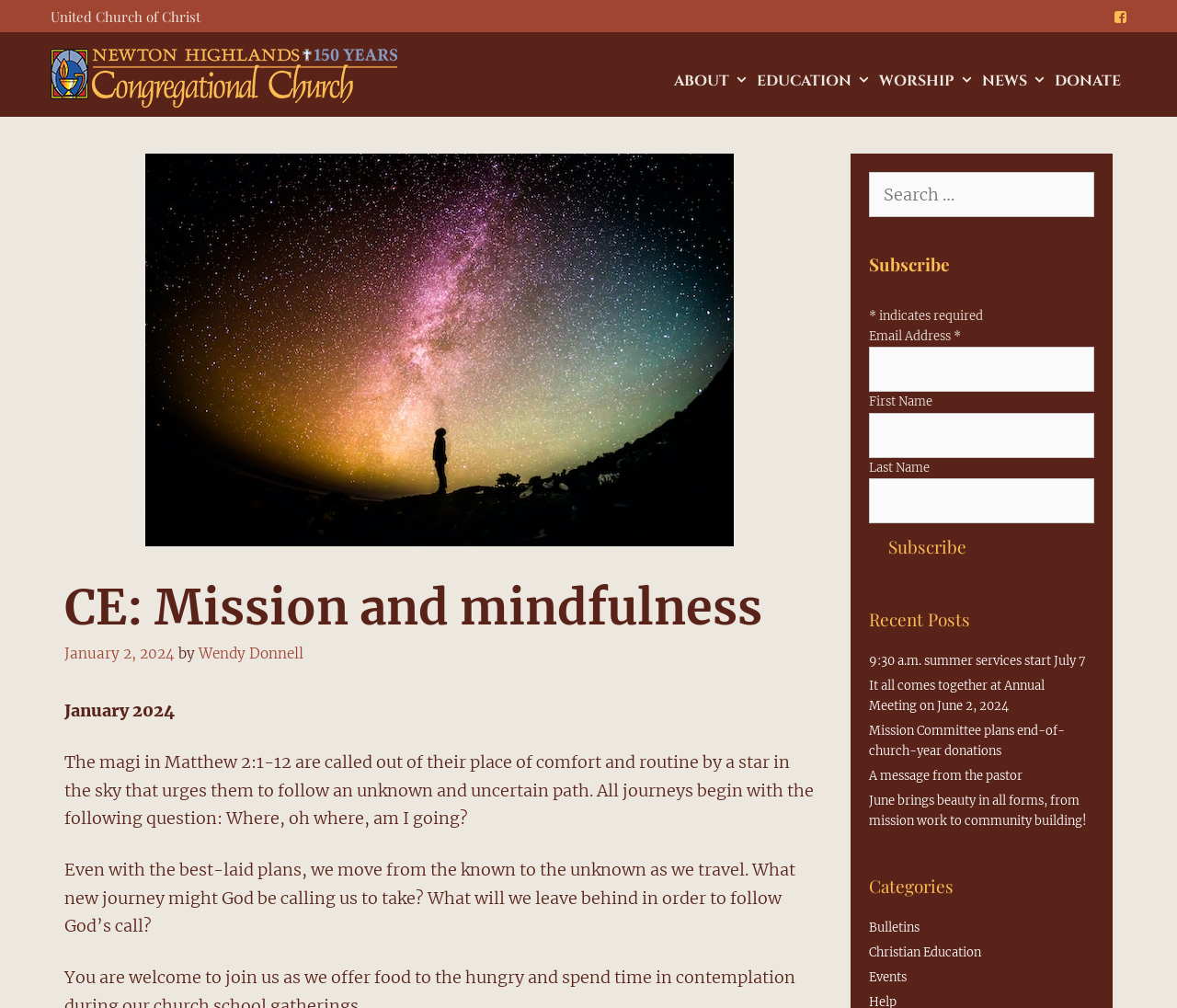Find the bounding box of the UI element described as follows: "News".

[0.83, 0.048, 0.891, 0.112]